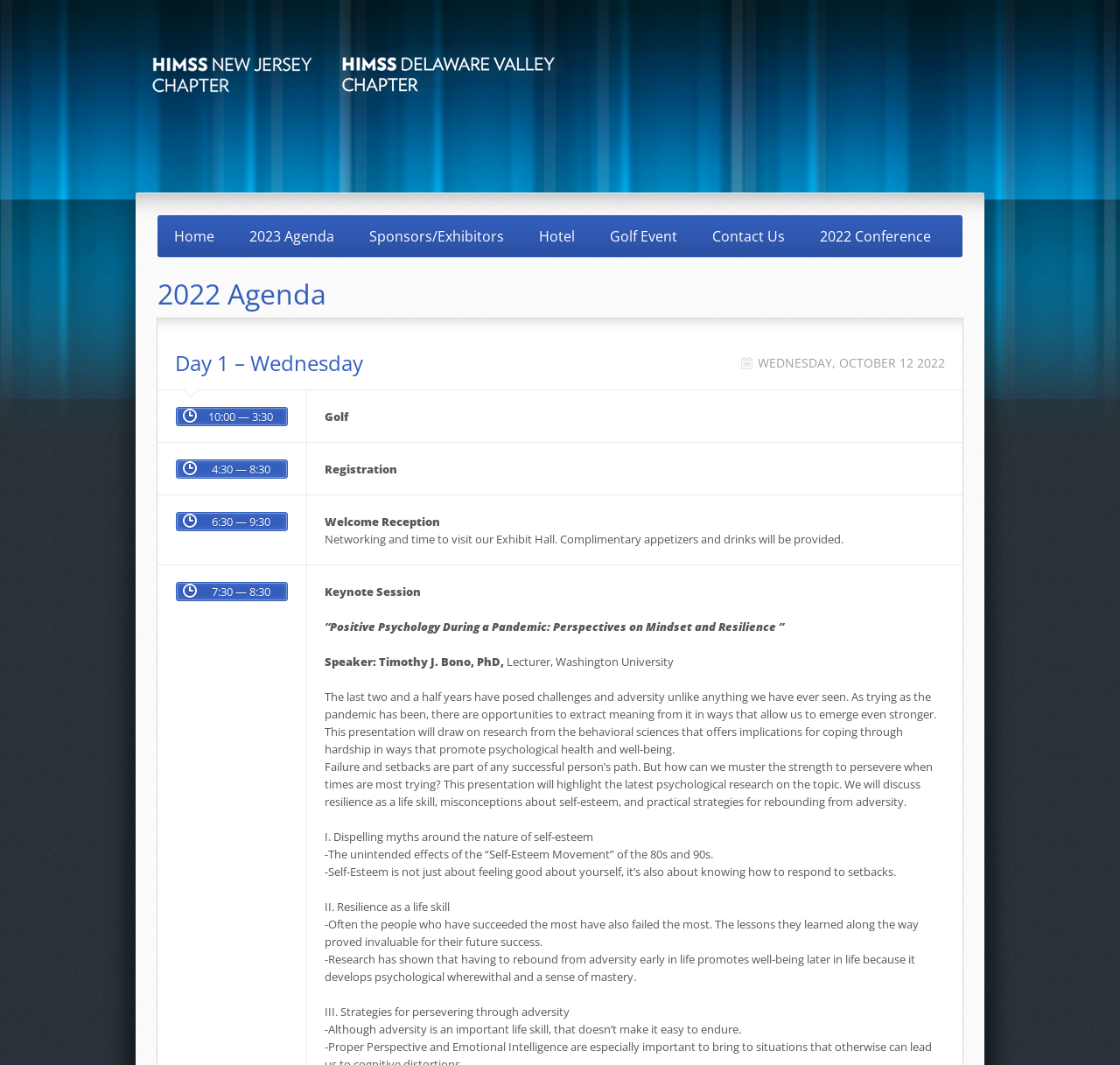Refer to the screenshot and give an in-depth answer to this question: What is the topic of the keynote session?

I found the answer by looking at the description of the keynote session, which is listed on the webpage. The title of the session is '“Positive Psychology During a Pandemic: Perspectives on Mindset and Resilience ”'.